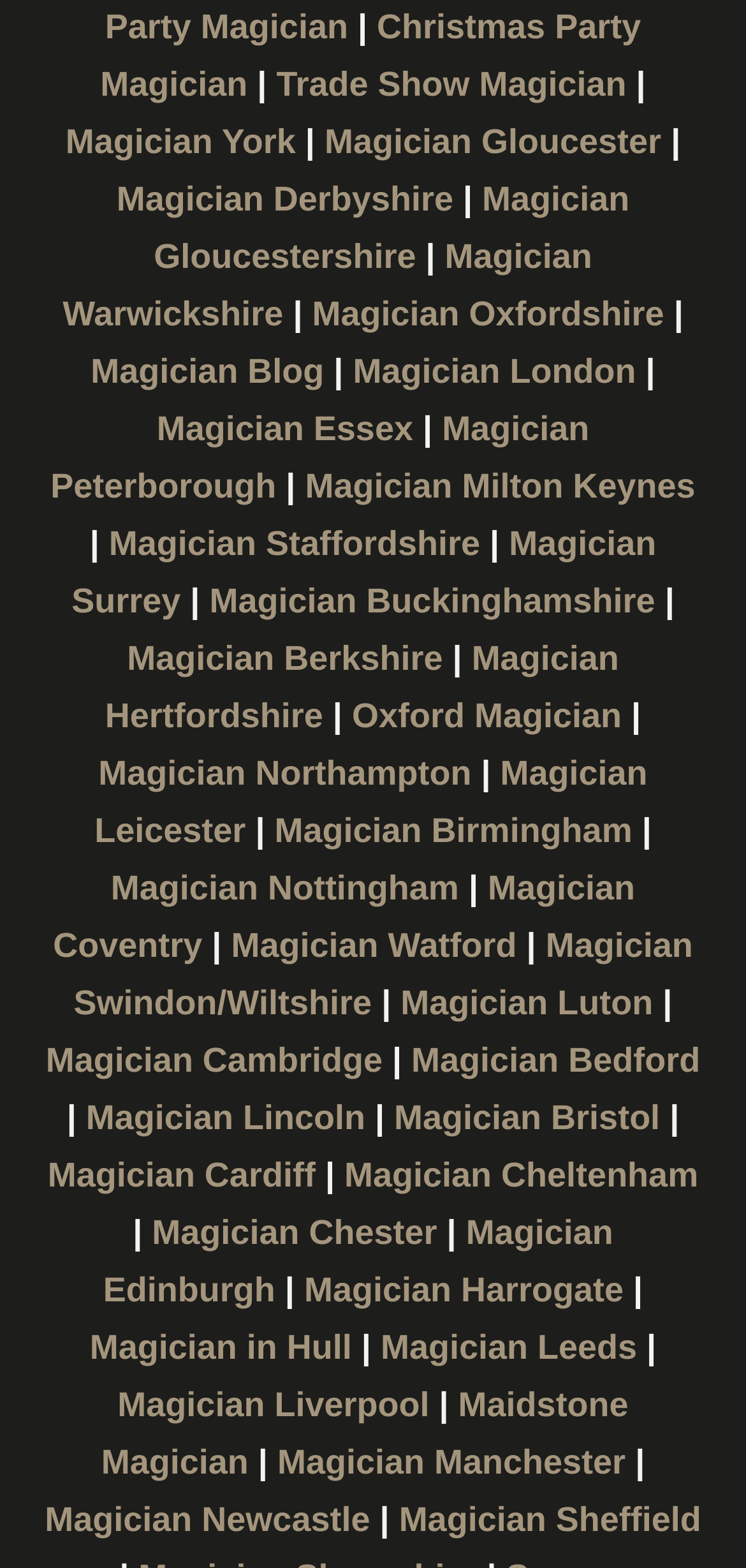Please identify the bounding box coordinates of the element that needs to be clicked to execute the following command: "Visit Magician York". Provide the bounding box using four float numbers between 0 and 1, formatted as [left, top, right, bottom].

[0.088, 0.066, 0.396, 0.103]